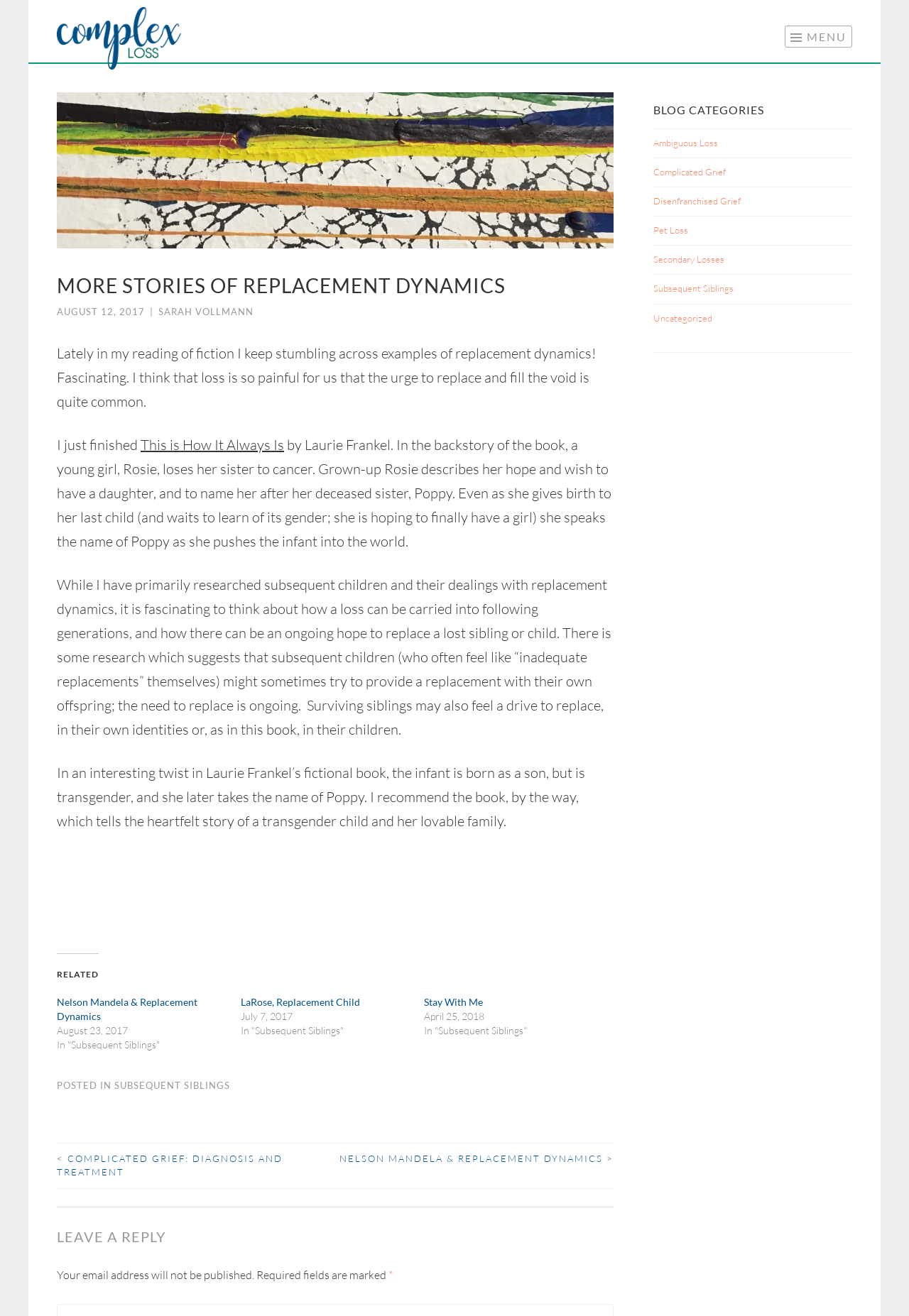Refer to the image and provide an in-depth answer to the question:
What is the title of the article?

I determined the title of the article by looking at the heading element with the text 'MORE STORIES OF REPLACEMENT DYNAMICS' which is a child of the article element.